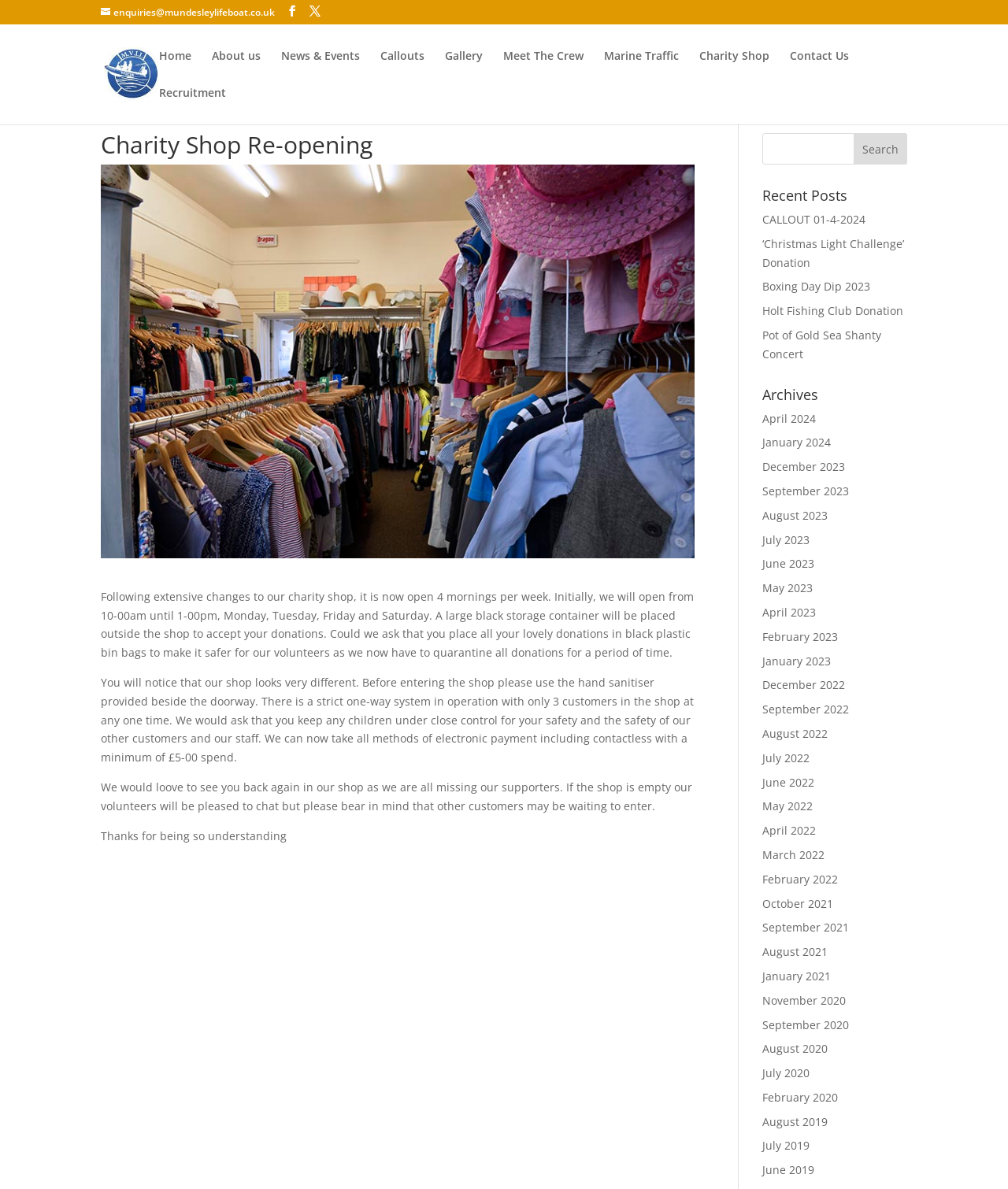How many links are there in the 'Archives' section?
Based on the image, answer the question with as much detail as possible.

The answer can be found by counting the number of links in the 'Archives' section, which starts with 'April 2024' and ends with 'June 2019'. There are 26 links in total.